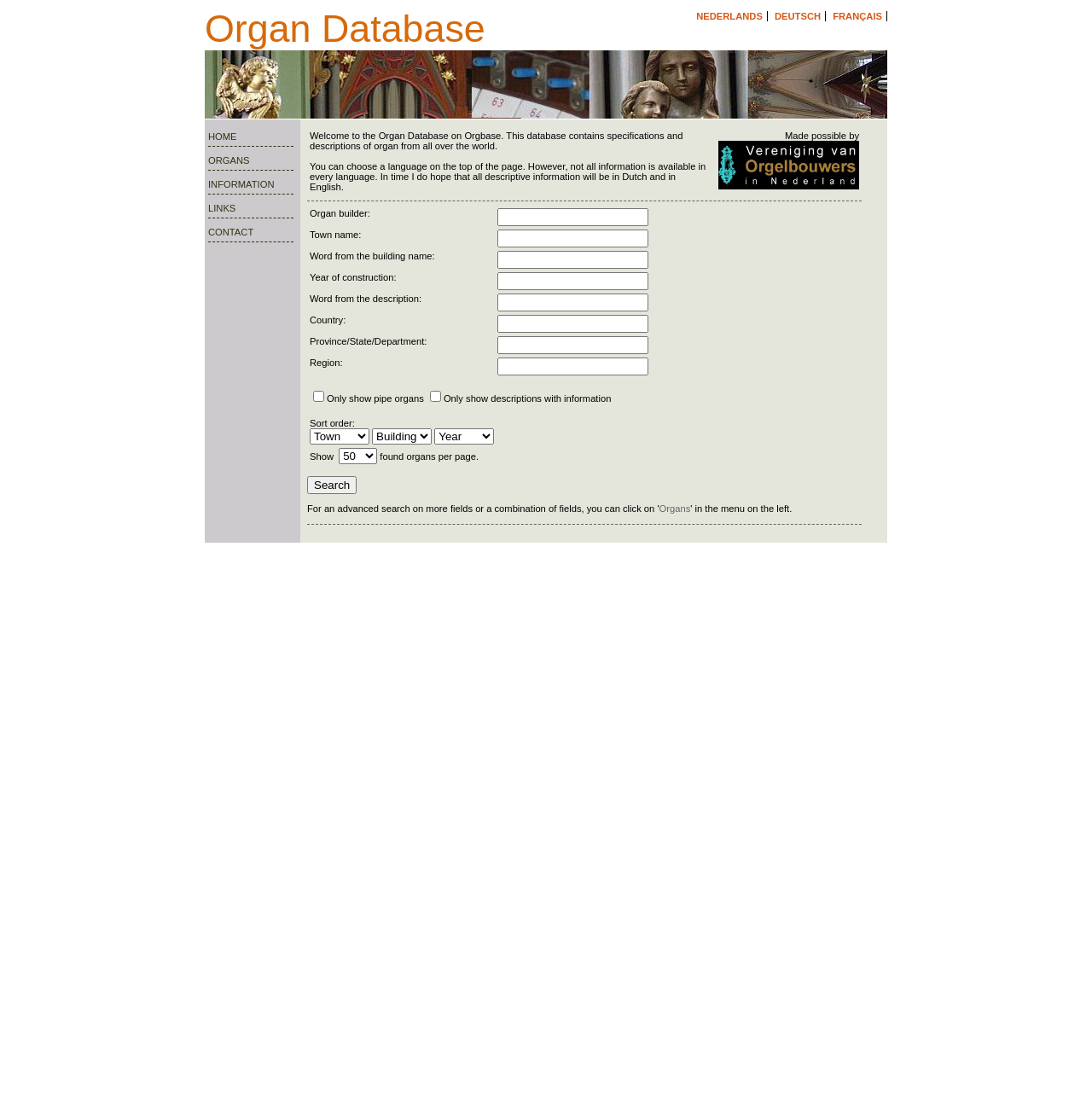Is the website available in multiple languages?
Your answer should be a single word or phrase derived from the screenshot.

Yes